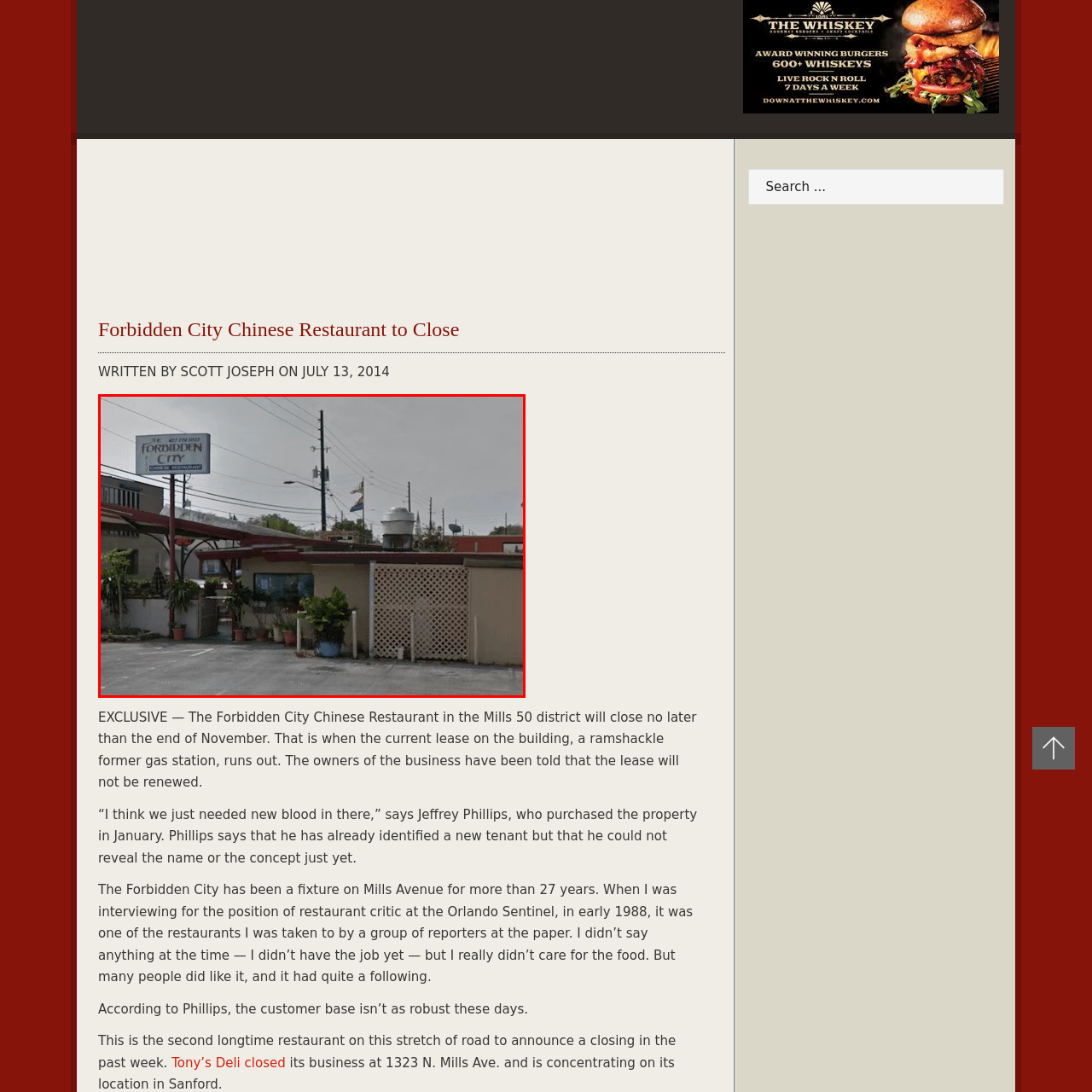Where is the restaurant located?
Please examine the image highlighted within the red bounding box and respond to the question using a single word or phrase based on the image.

Mills 50 district